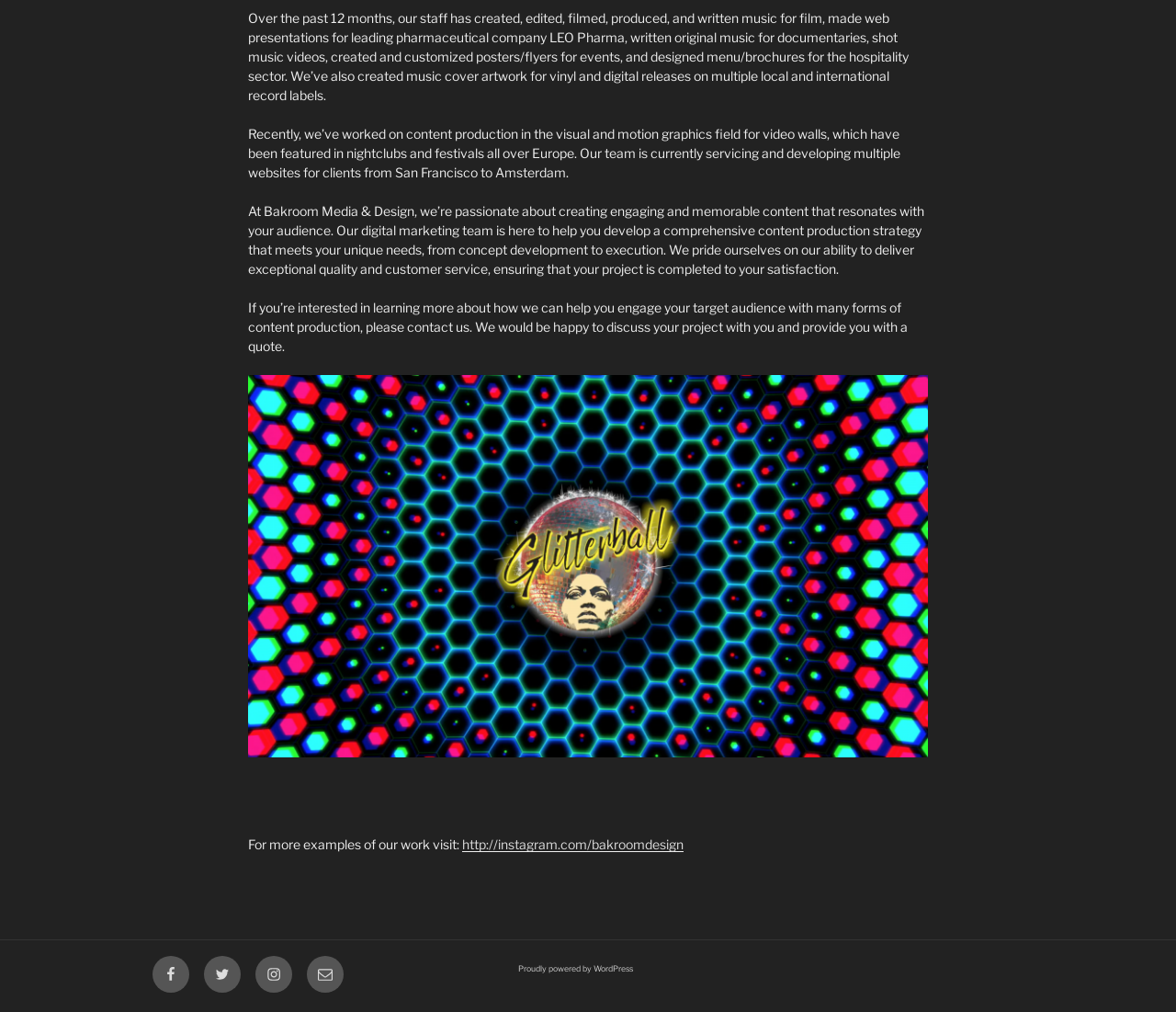Where can I see more examples of their work?
Please answer the question with as much detail and depth as you can.

The text mentions that if you're interested in seeing more examples of their work, you can visit their Instagram page, which is linked on the website.